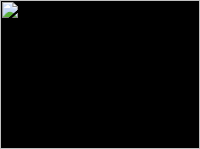What is the current status of the website?
Answer the question with a single word or phrase, referring to the image.

Under construction